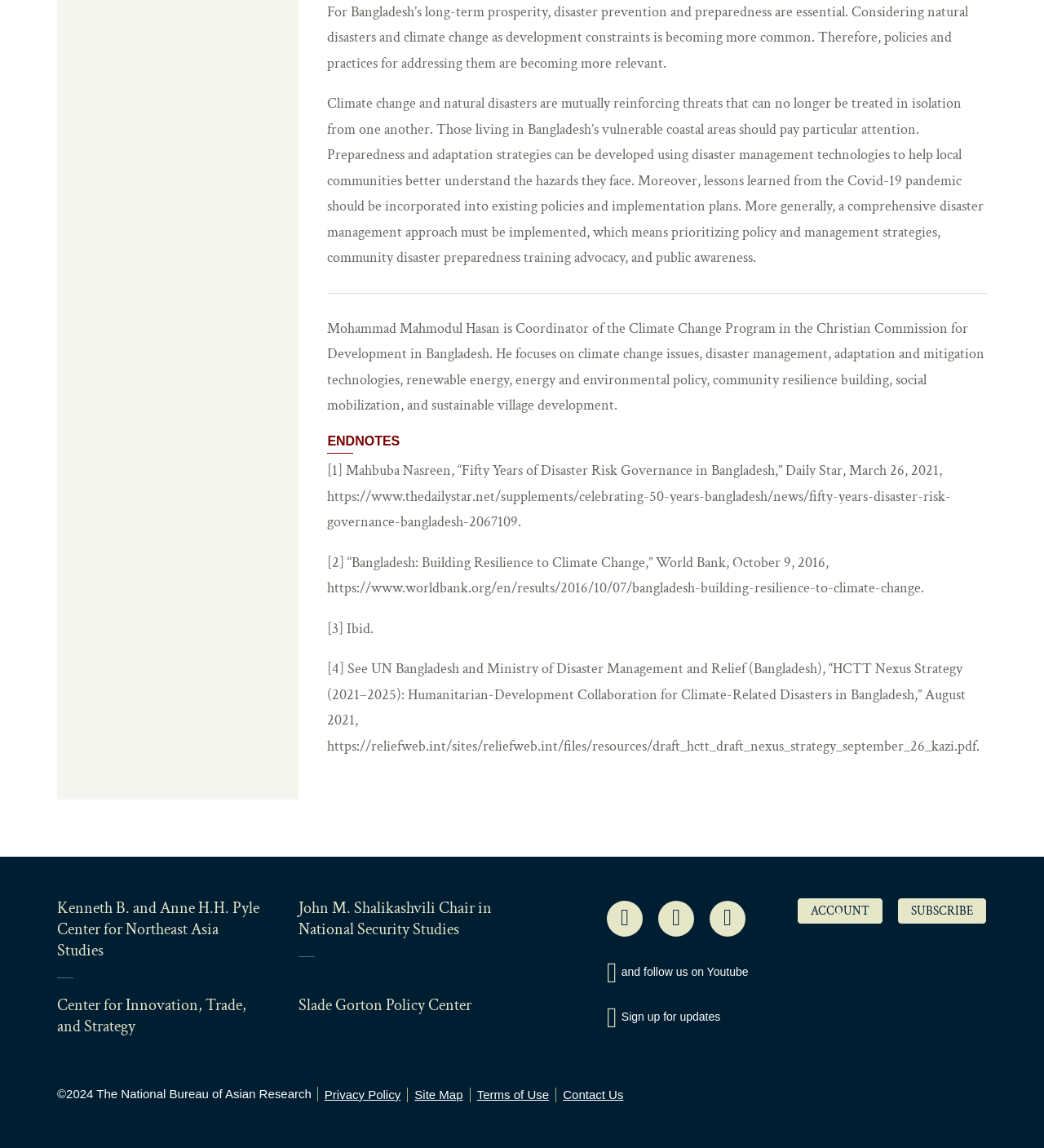Identify the bounding box of the UI element described as follows: "Terms of Use". Provide the coordinates as four float numbers in the range of 0 to 1 [left, top, right, bottom].

[0.451, 0.947, 0.533, 0.96]